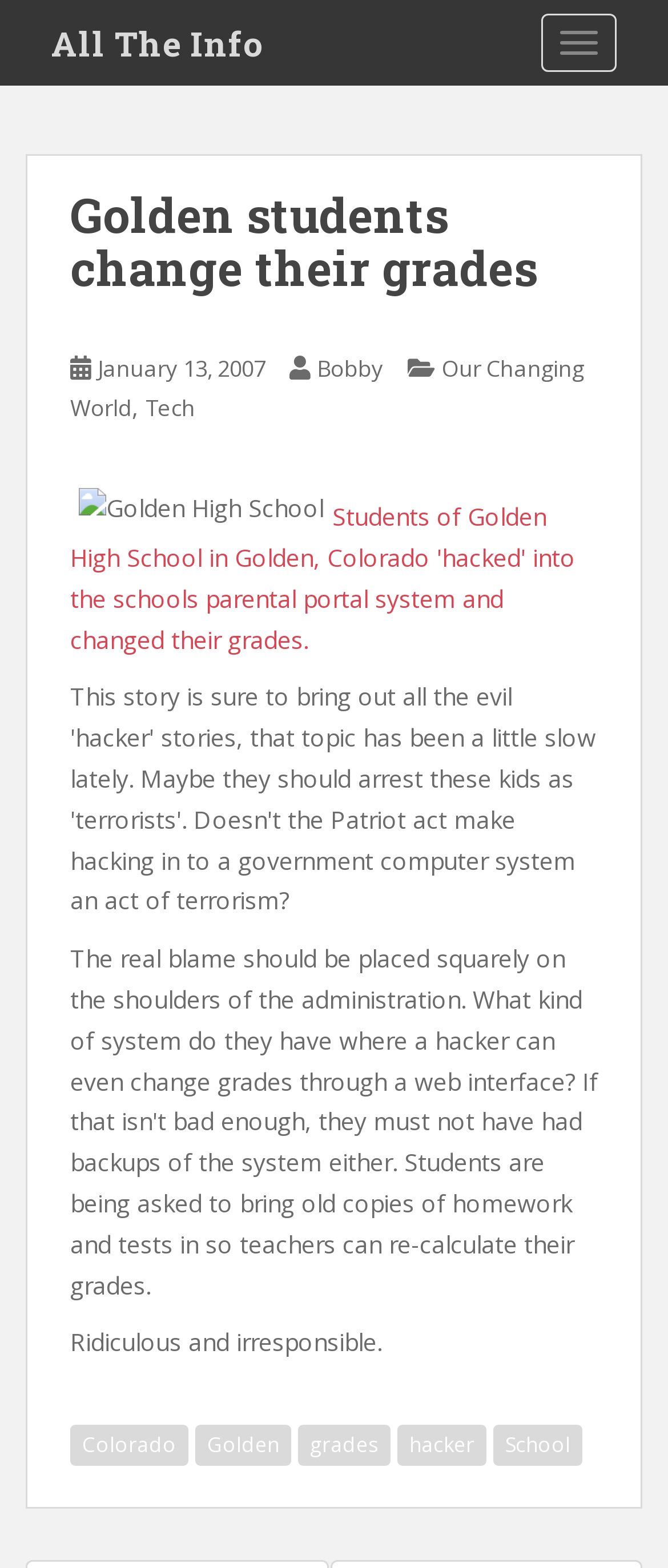Illustrate the webpage with a detailed description.

The webpage is about a news article titled "Golden students change their grades" with a focus on a story about students of Golden High School in Colorado who hacked into the school's parental portal system and changed their grades. 

At the top of the page, there is a link to "All The Info" on the left side, and a "TOGGLE NAVIGATION" button on the right side. 

Below the top section, there is an article section that takes up most of the page. The article section has a header with the title "Golden students change their grades" and a link to the date "January 13, 2007" on the left side, followed by links to the author "Bobby" and the category "Our Changing World" and "Tech" on the right side. 

Below the header, there is an image of Golden High School, and a link to the main article content, which summarizes the story of the students hacking into the school's system. 

Further down, there is a quote "Ridiculous and irresponsible." 

At the bottom of the page, there is a footer section with links to related topics, including "Colorado", "Golden", "grades", "hacker", and "School". 

On the very bottom of the page, there is a heading "Post navigation".